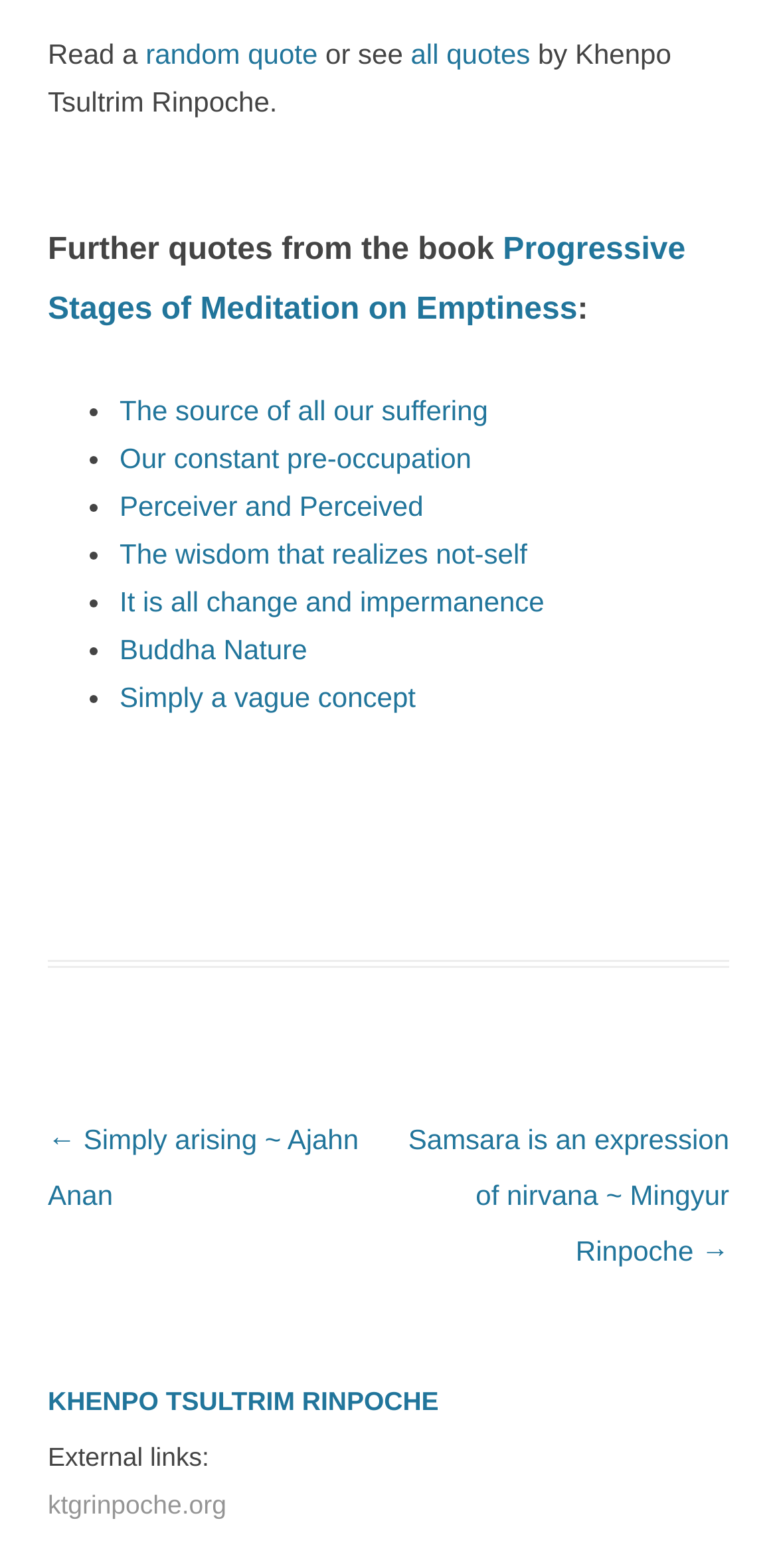Provide the bounding box coordinates for the specified HTML element described in this description: "The wisdom that realizes not-self". The coordinates should be four float numbers ranging from 0 to 1, in the format [left, top, right, bottom].

[0.154, 0.343, 0.679, 0.364]